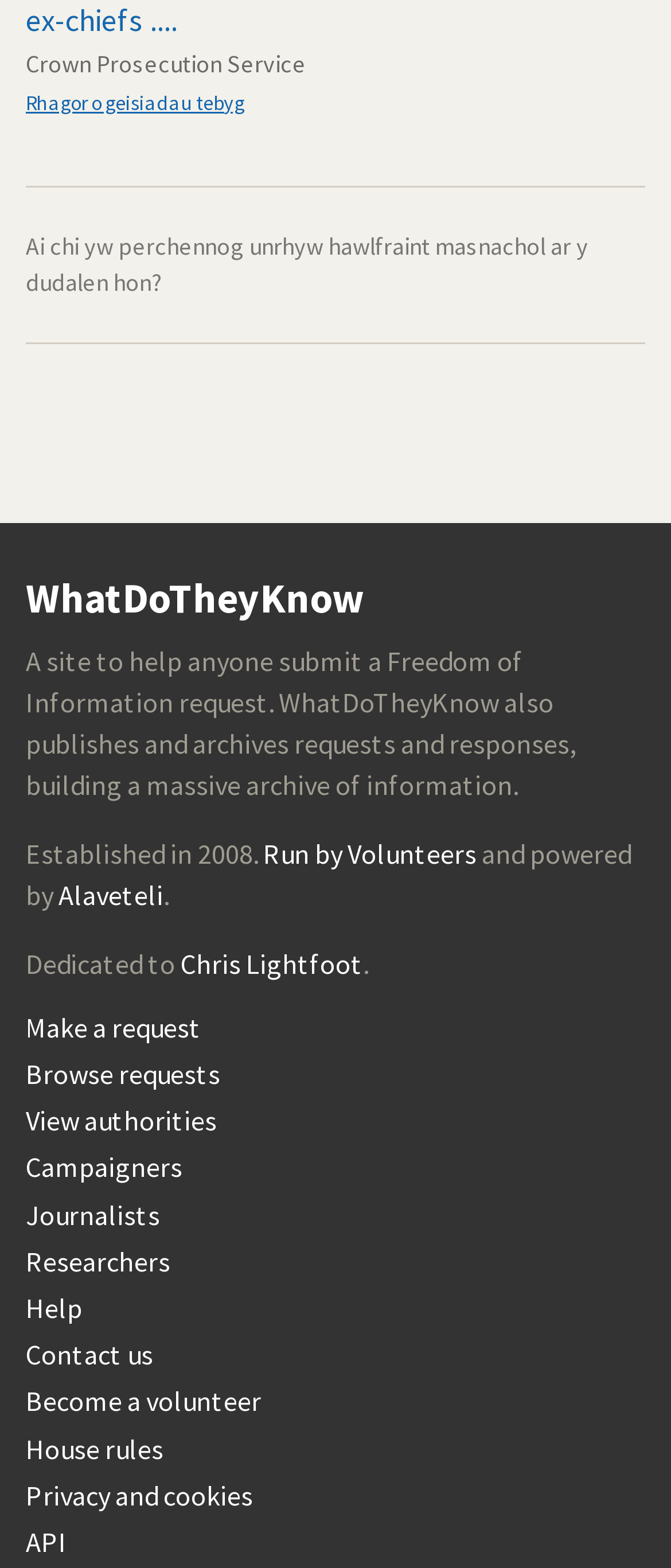What is the purpose of this website?
Please use the image to provide a one-word or short phrase answer.

Submit Freedom of Information requests